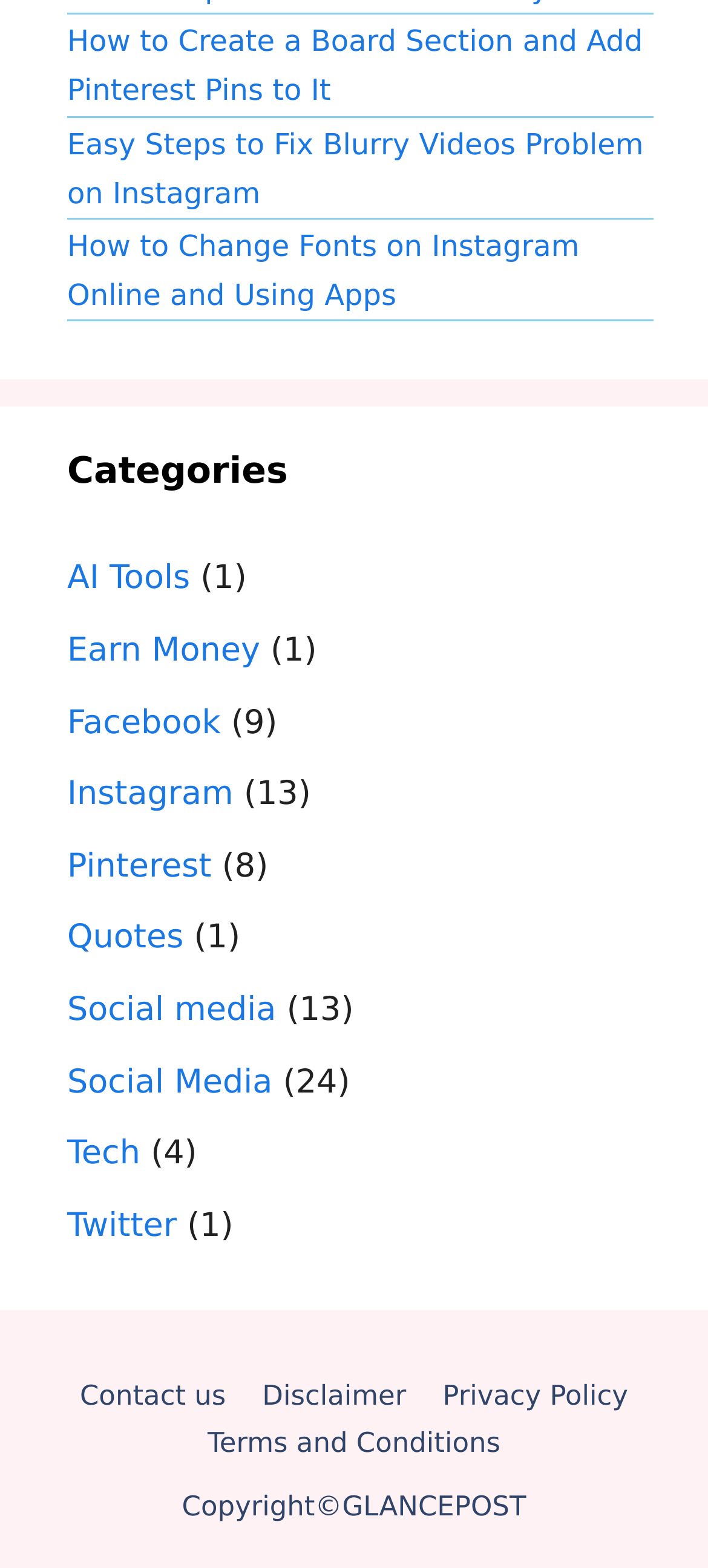Given the element description "AI Tools" in the screenshot, predict the bounding box coordinates of that UI element.

[0.095, 0.357, 0.268, 0.381]